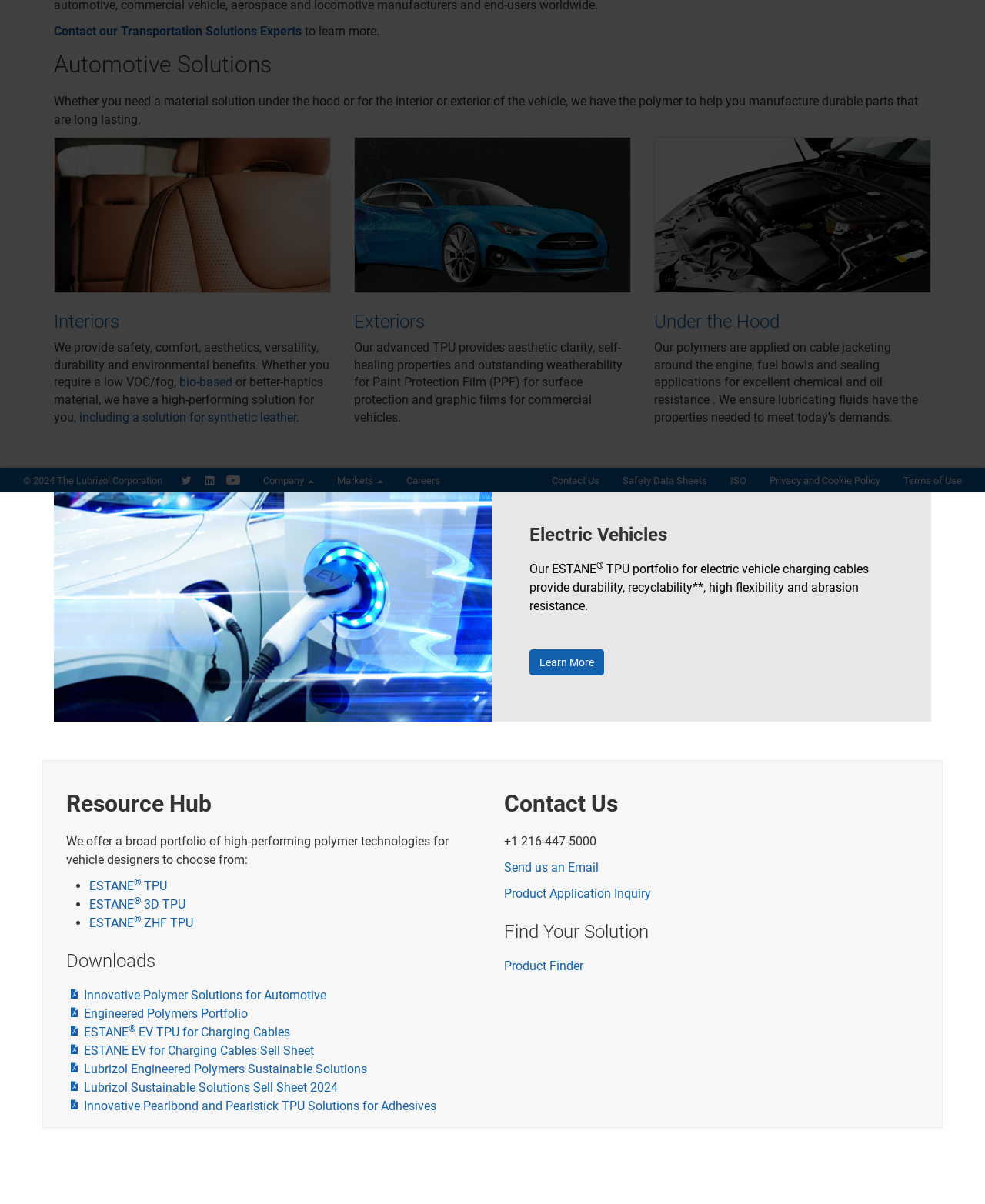Using the provided description: "Comment Actions", find the bounding box coordinates of the corresponding UI element. The output should be four float numbers between 0 and 1, in the format [left, top, right, bottom].

None